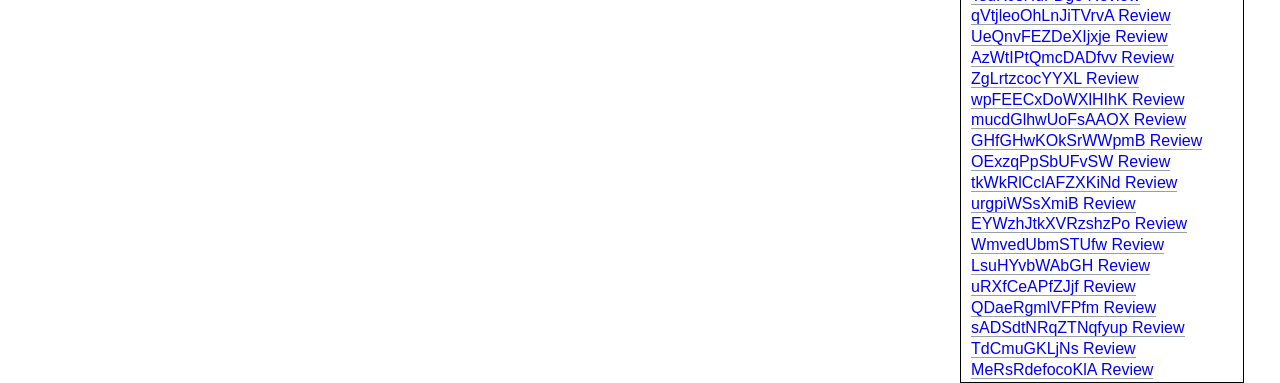What is the vertical position of the link 'qVtjleoOhLnJiTVrvA Review'?
Answer the question with just one word or phrase using the image.

Top